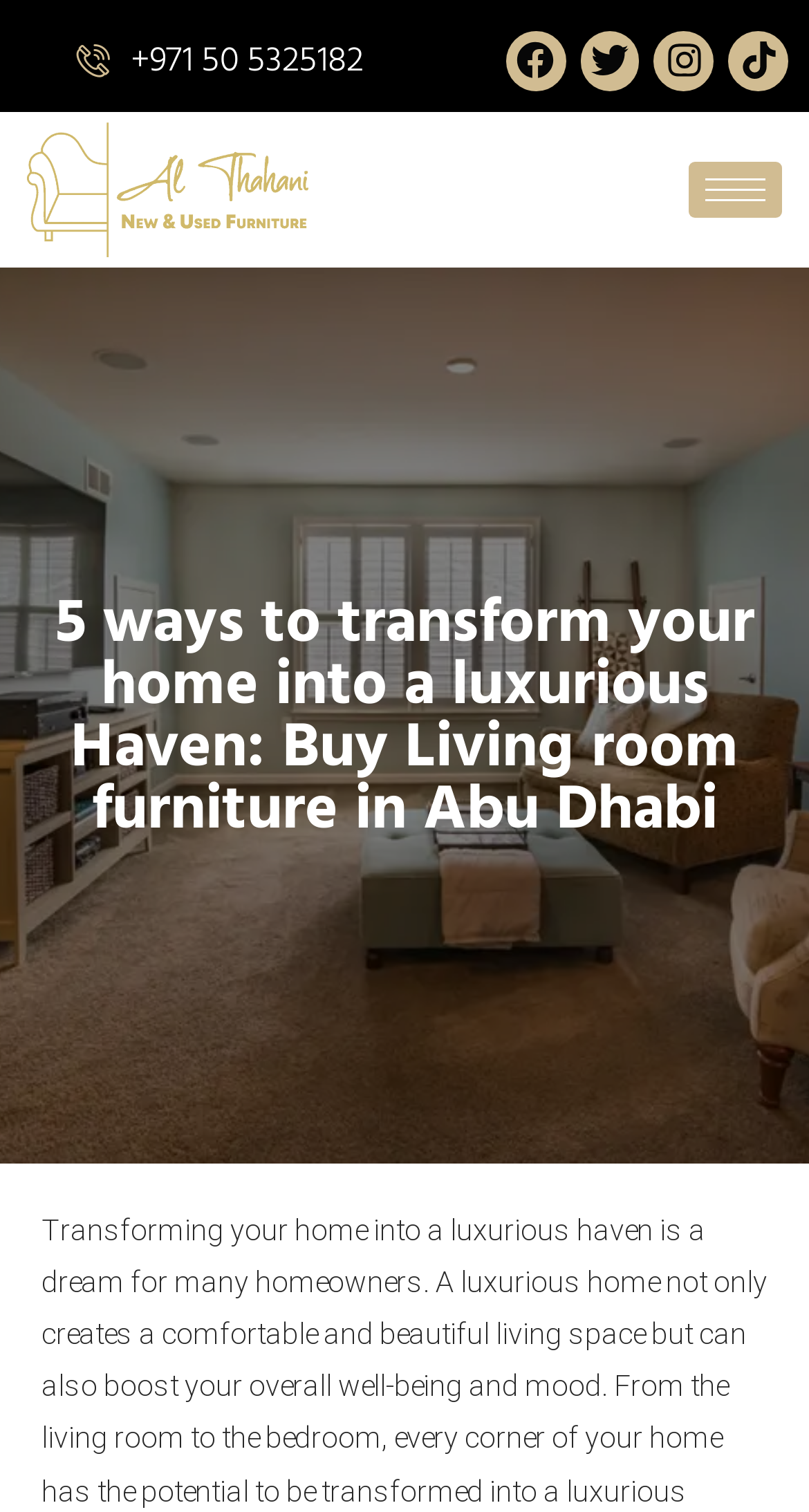Using the description "parent_node: Home aria-label="hamburger-icon"", predict the bounding box of the relevant HTML element.

[0.852, 0.107, 0.968, 0.144]